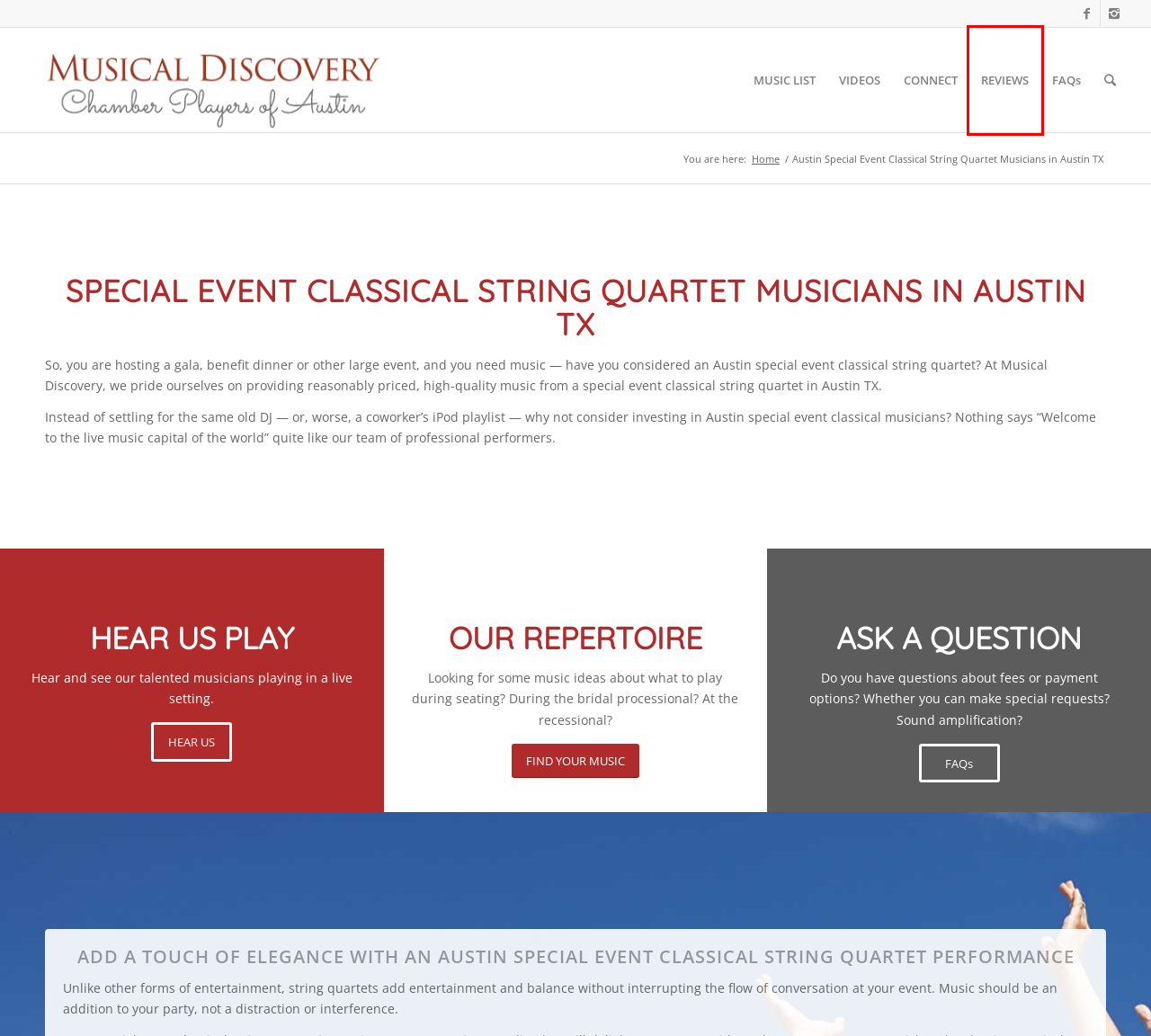Examine the screenshot of the webpage, which has a red bounding box around a UI element. Select the webpage description that best fits the new webpage after the element inside the red bounding box is clicked. Here are the choices:
A. HOME - Woody Creative Woody Creative
B. Music List - Musical Discovery Chamber Players of Austin
C. Musical Discovery | Home
D. Musician Form - Musical Discovery Chamber Players of Austin
E. Videos - Musical Discovery Chamber Players of Austin
F. FAQs - Musical Discovery Chamber Players of Austin
G. Reviews - Musical Discovery Chamber Players of Austin
H. Request a Quote - Musical Discovery Chamber Players of Austin

G